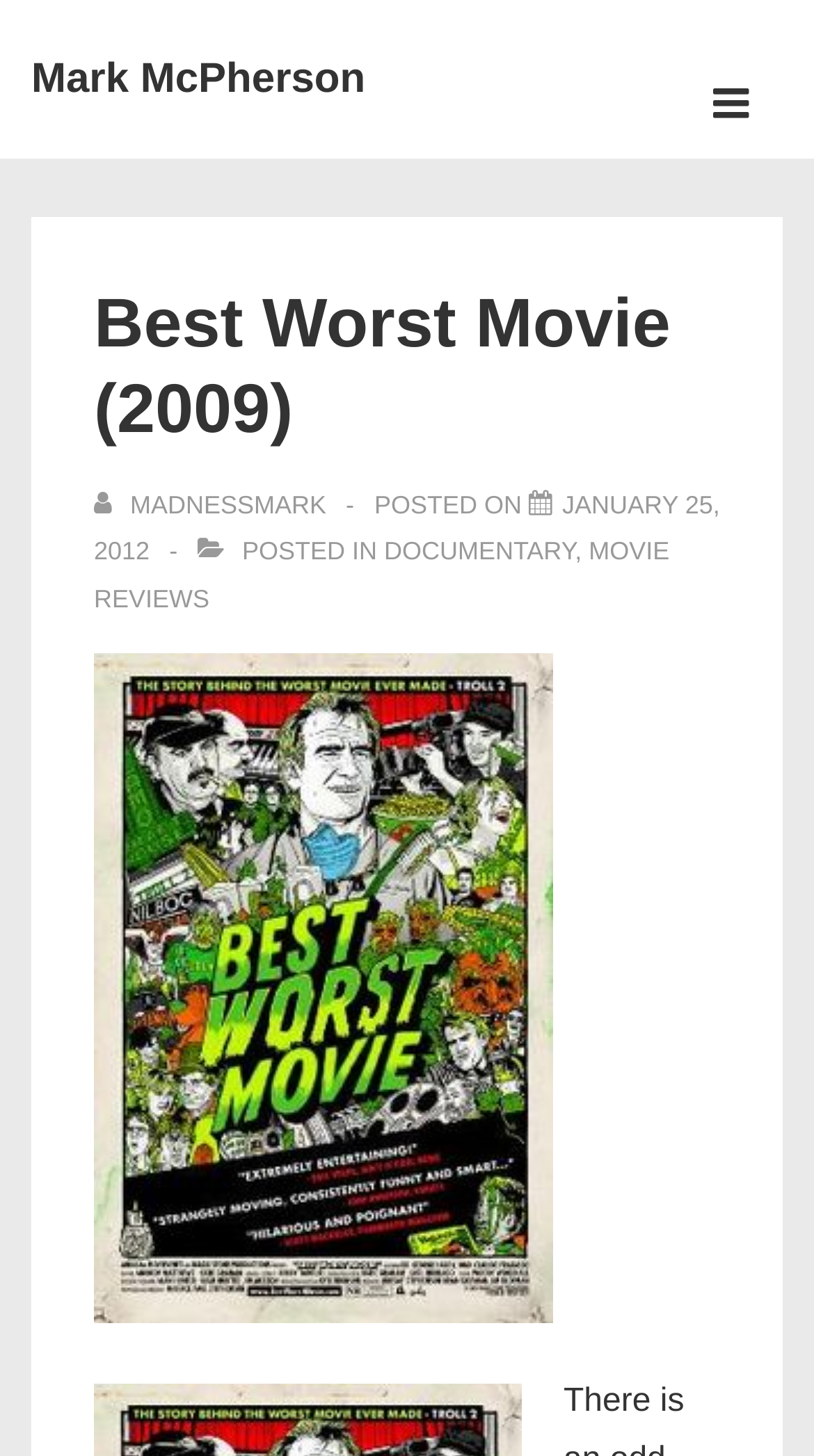What is the name of the author?
Using the information from the image, provide a comprehensive answer to the question.

The answer can be found by looking at the link element with the text 'Mark McPherson' at the top of the webpage, which suggests that the author of the content is Mark McPherson.